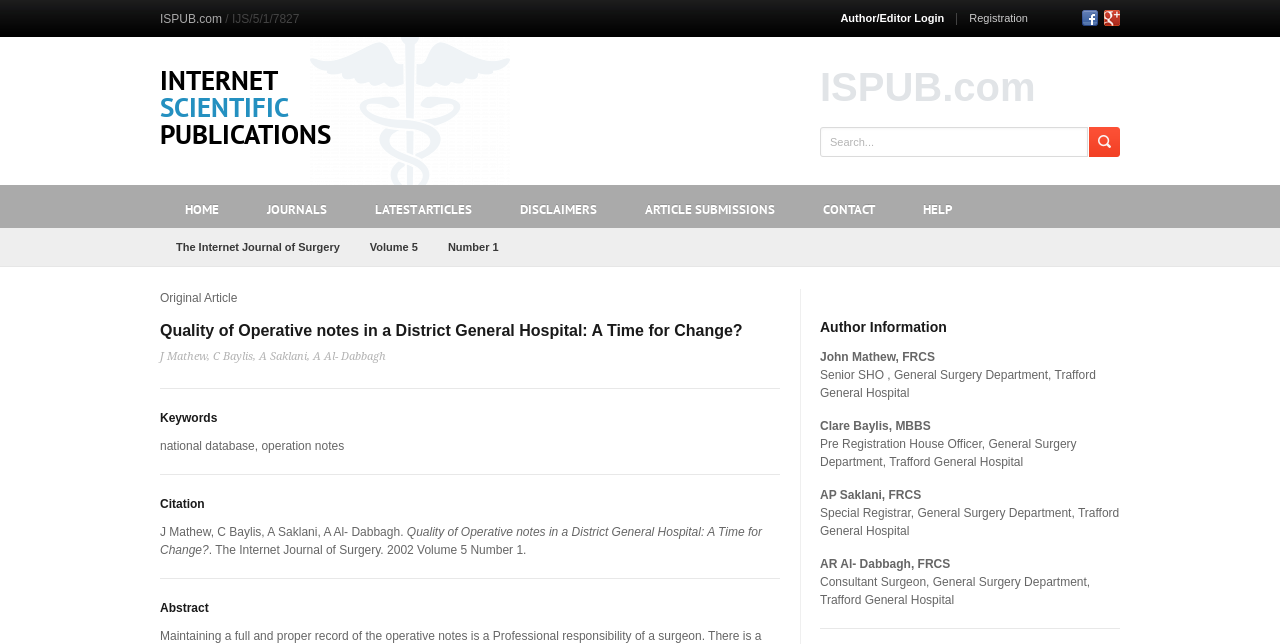What is the title of the article?
Answer the question using a single word or phrase, according to the image.

Quality of Operative notes in a District General Hospital: A Time for Change?